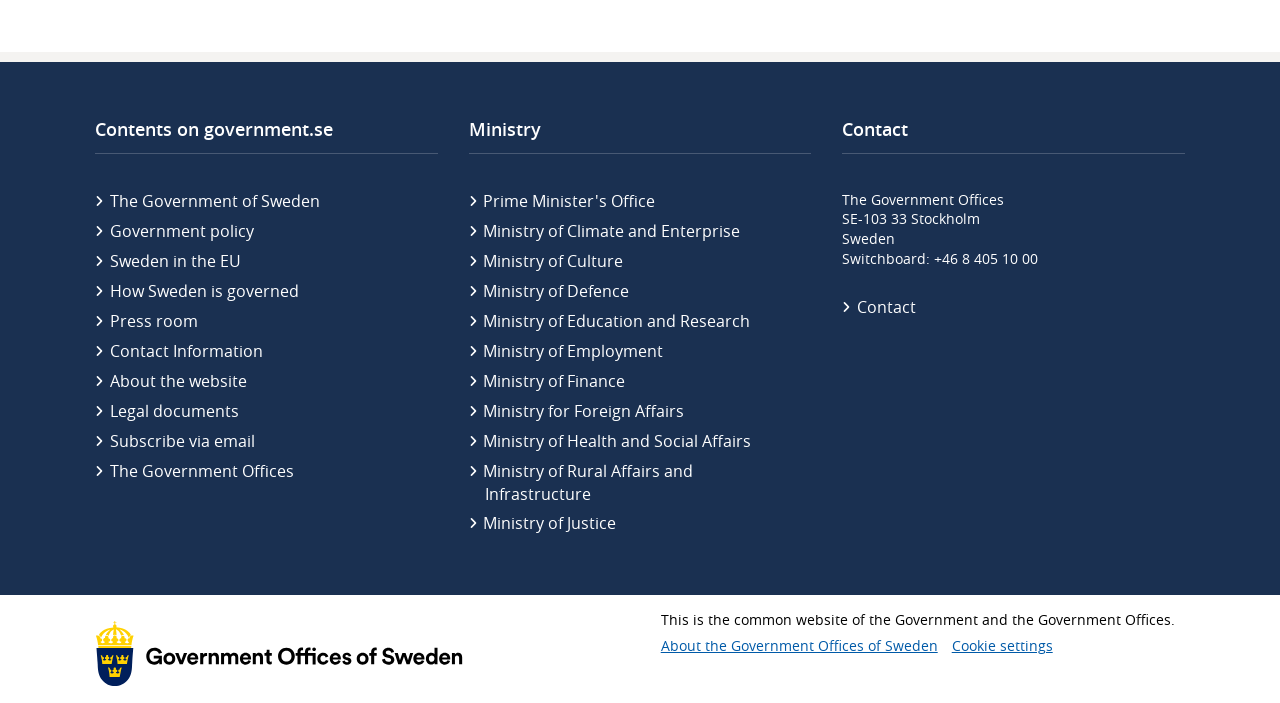Determine the bounding box coordinates of the region that needs to be clicked to achieve the task: "Go to the Press room".

[0.087, 0.441, 0.323, 0.473]